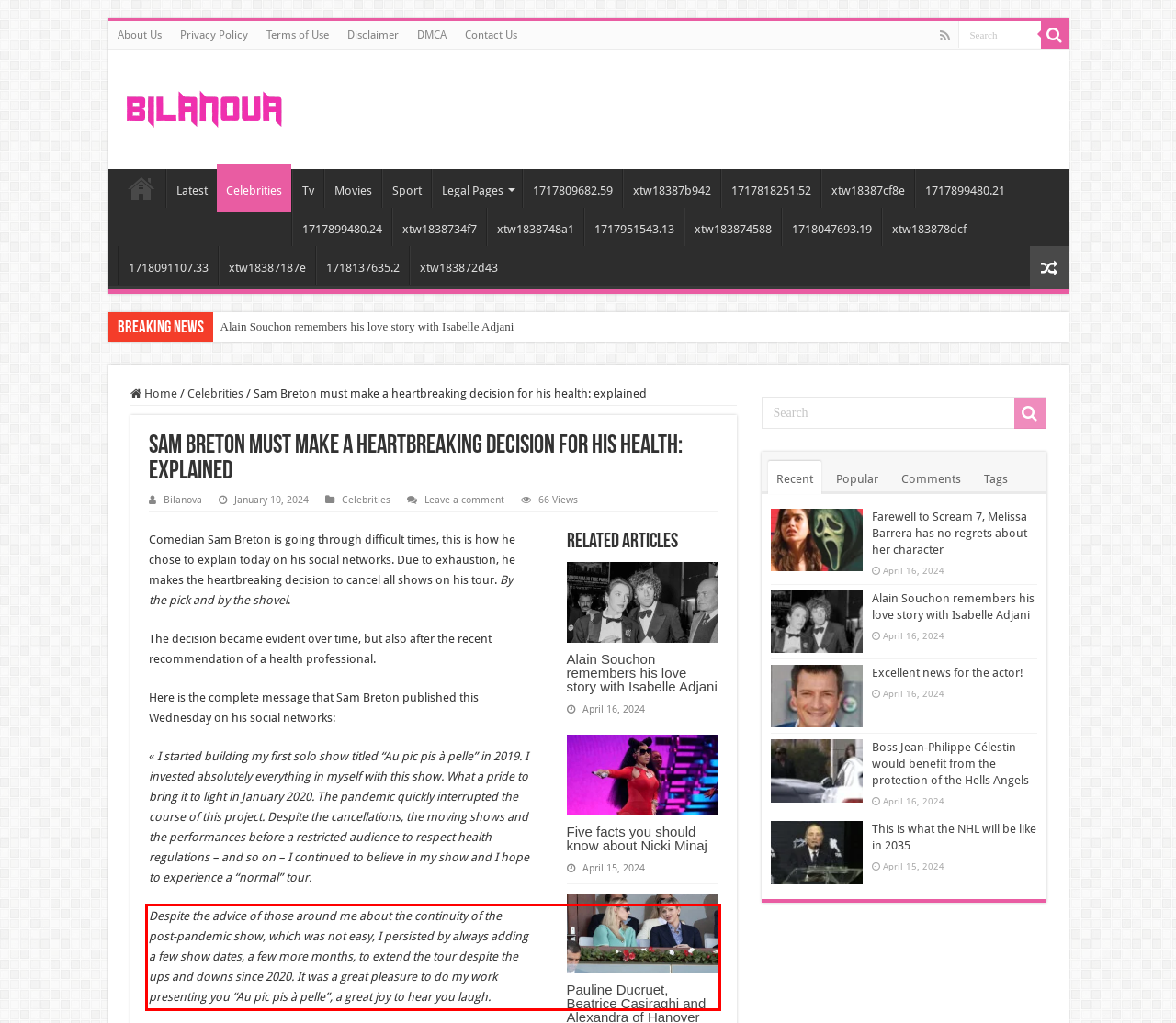Identify the text inside the red bounding box on the provided webpage screenshot by performing OCR.

Despite the advice of those around me about the continuity of the post-pandemic show, which was not easy, I persisted by always adding a few show dates, a few more months, to extend the tour despite the ups and downs since 2020. It was a great pleasure to do my work presenting you “Au pic pis à pelle”, a great joy to hear you laugh.